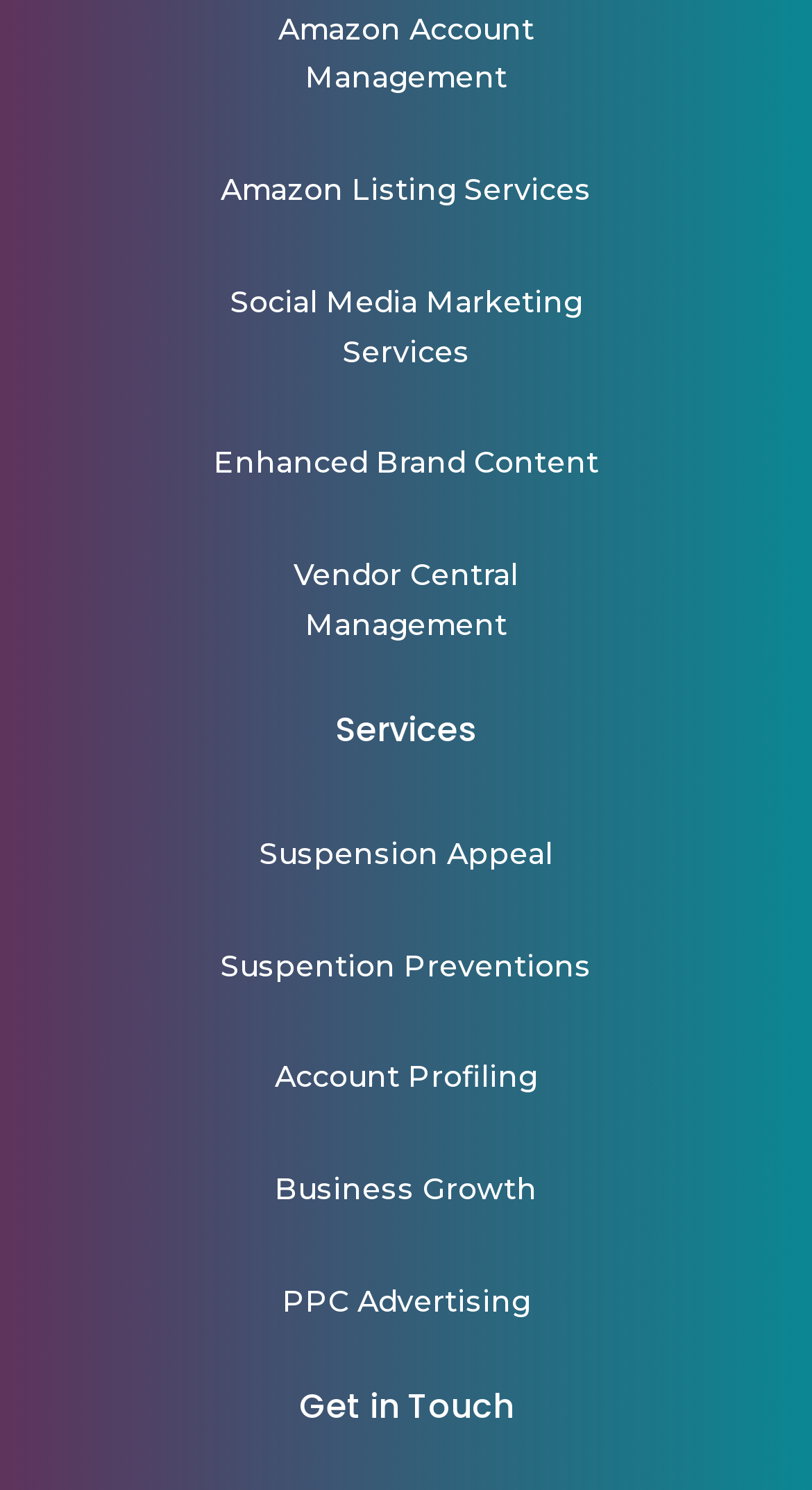Please specify the bounding box coordinates of the clickable region necessary for completing the following instruction: "Get in Touch". The coordinates must consist of four float numbers between 0 and 1, i.e., [left, top, right, bottom].

[0.256, 0.933, 0.744, 0.97]